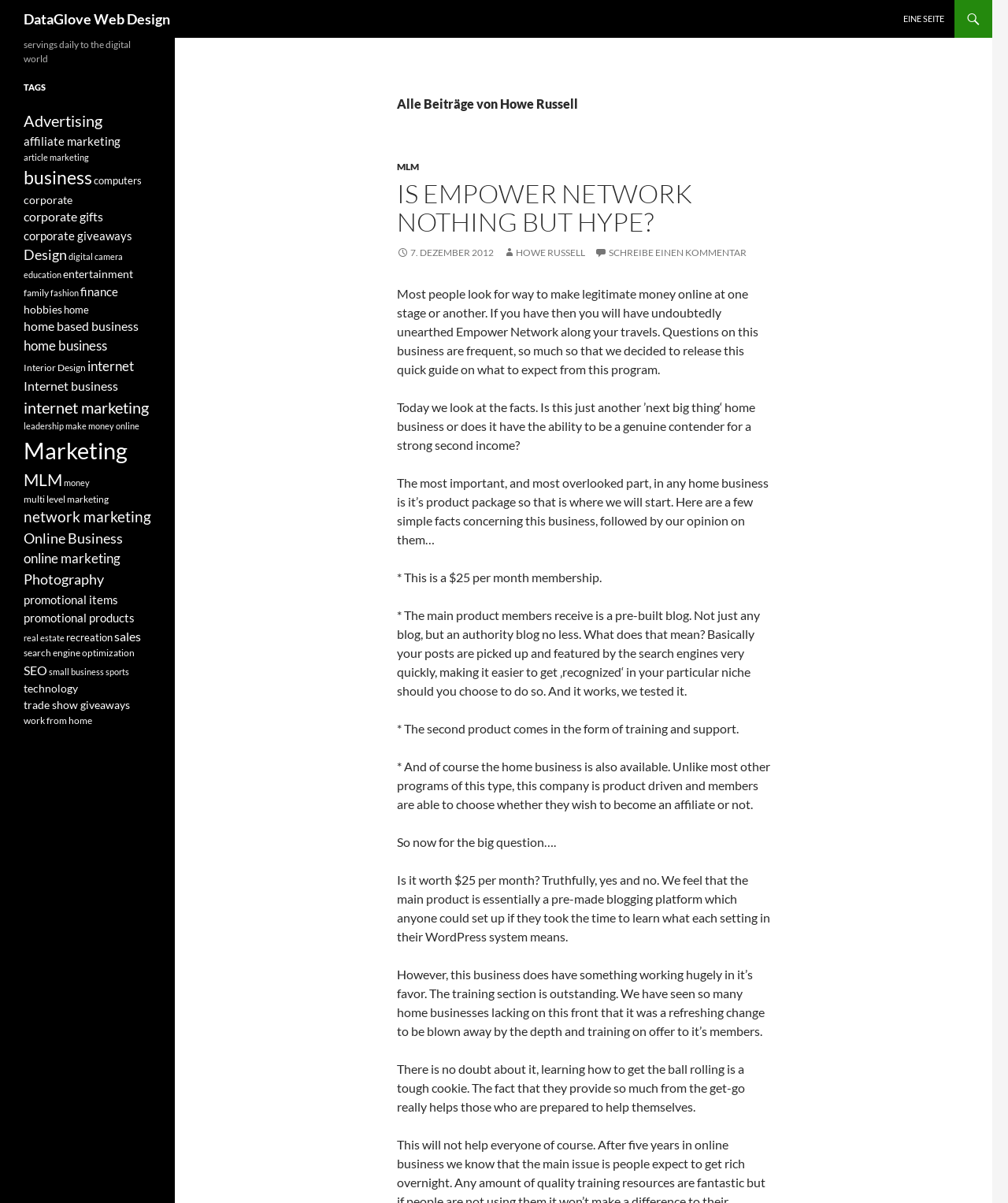Identify the bounding box coordinates of the clickable region to carry out the given instruction: "check 'TAGS'".

[0.023, 0.067, 0.15, 0.079]